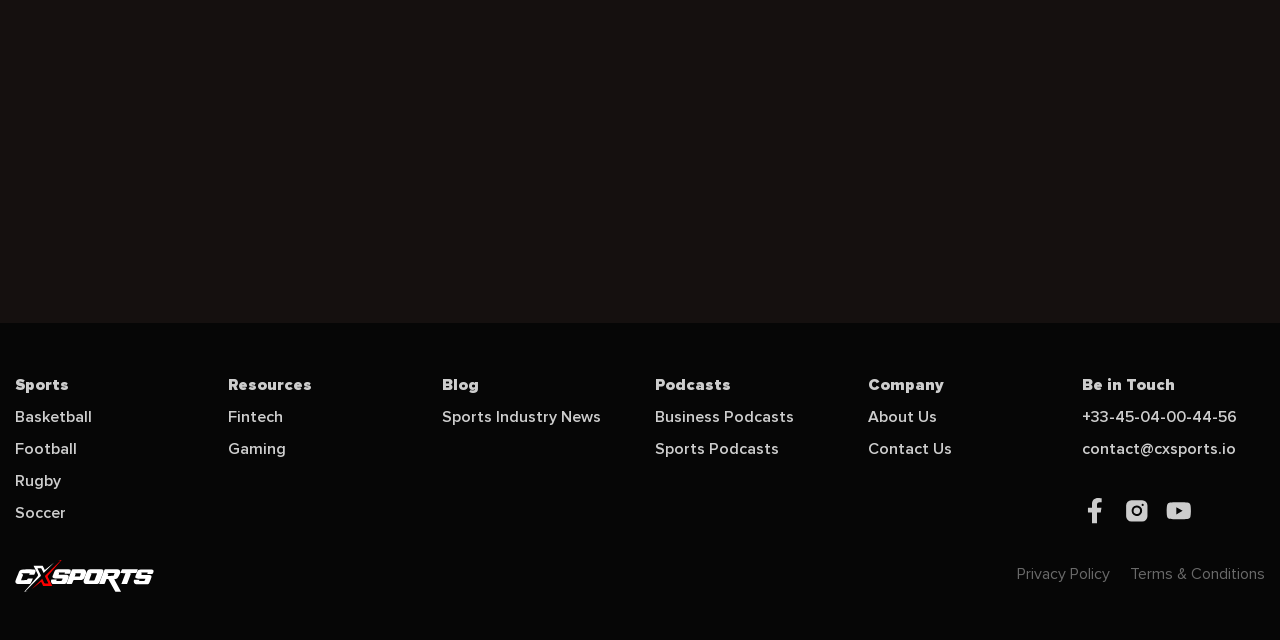Locate the bounding box of the UI element with the following description: "Football".

[0.012, 0.68, 0.06, 0.725]